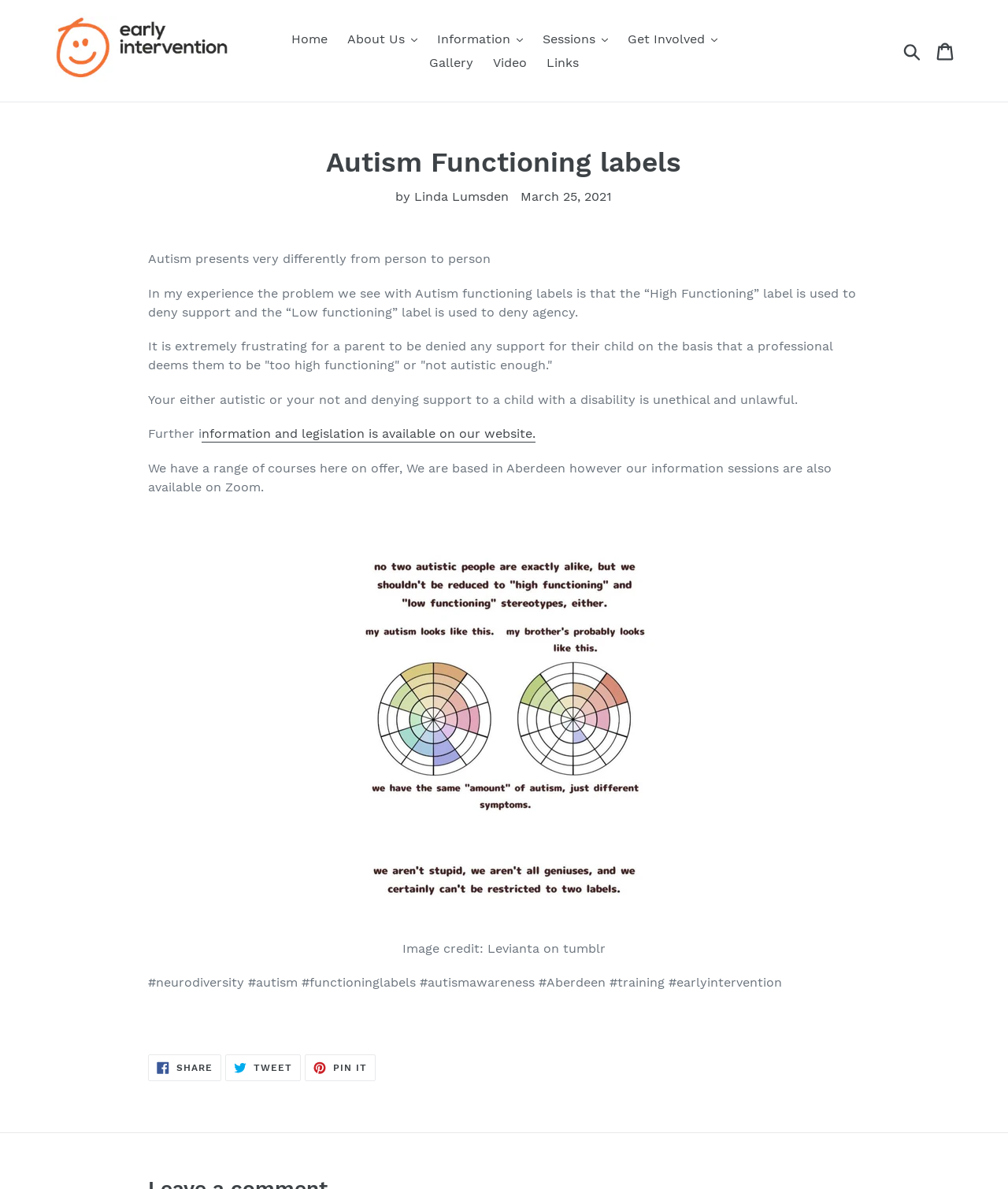Locate the bounding box coordinates of the area to click to fulfill this instruction: "Share on Facebook". The bounding box should be presented as four float numbers between 0 and 1, in the order [left, top, right, bottom].

[0.147, 0.887, 0.22, 0.909]